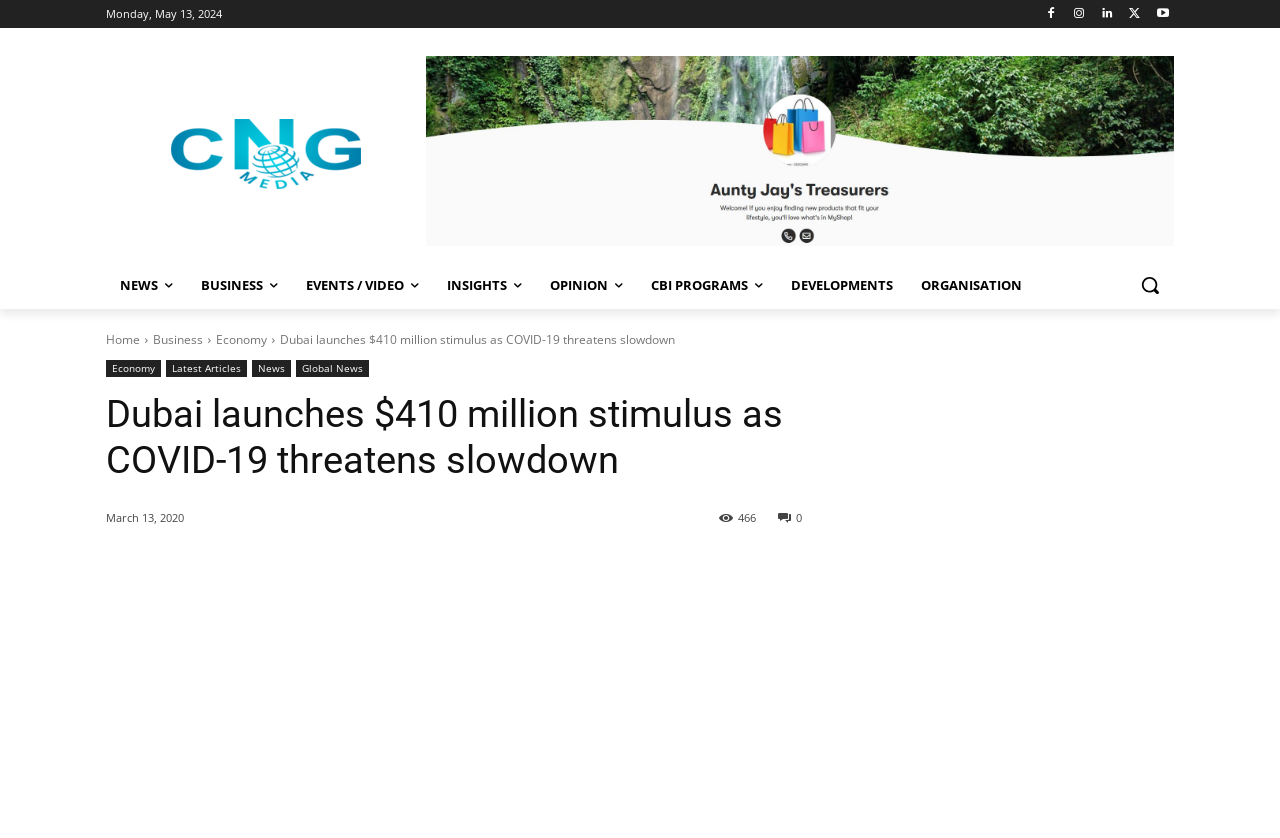From the given element description: "Events / Video", find the bounding box for the UI element. Provide the coordinates as four float numbers between 0 and 1, in the order [left, top, right, bottom].

[0.228, 0.312, 0.338, 0.369]